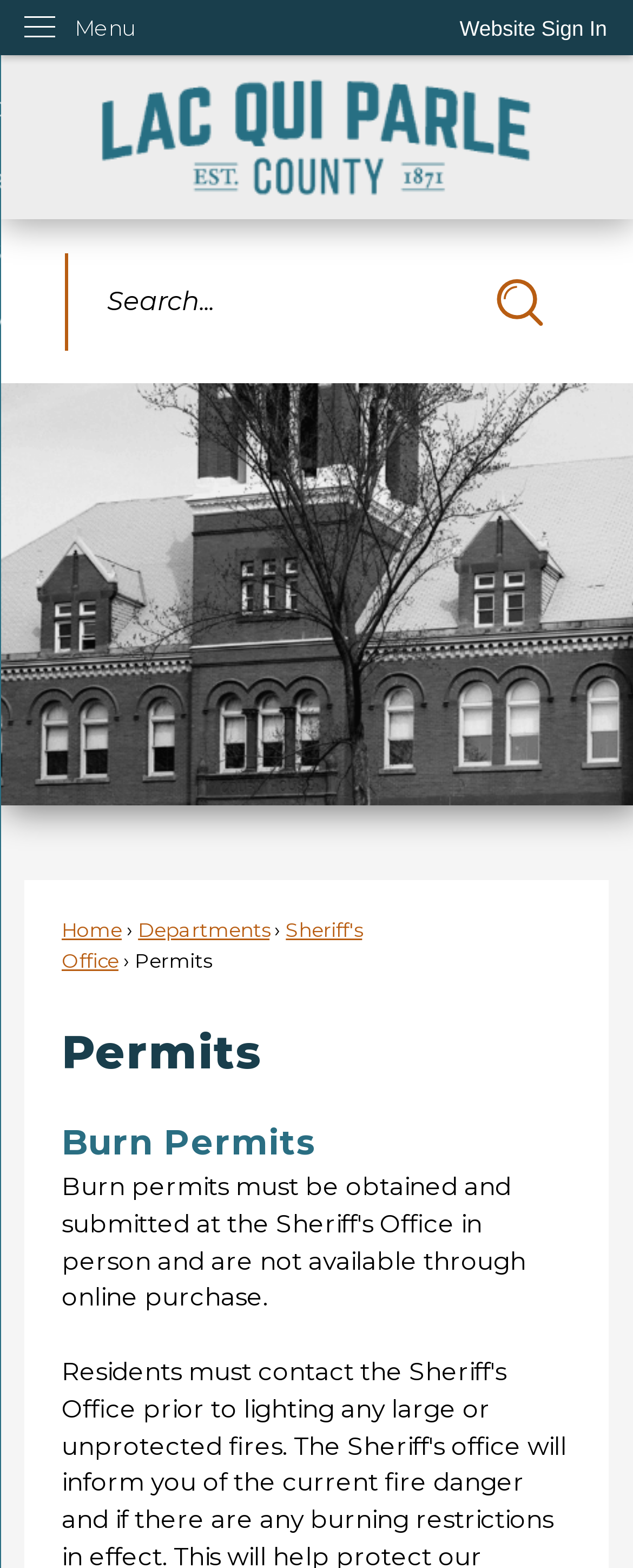What type of permits are available?
Using the image as a reference, give an elaborate response to the question.

I found the type of permits available by looking at the heading 'Burn Permits' which is a subheading under the main heading 'Permits'.